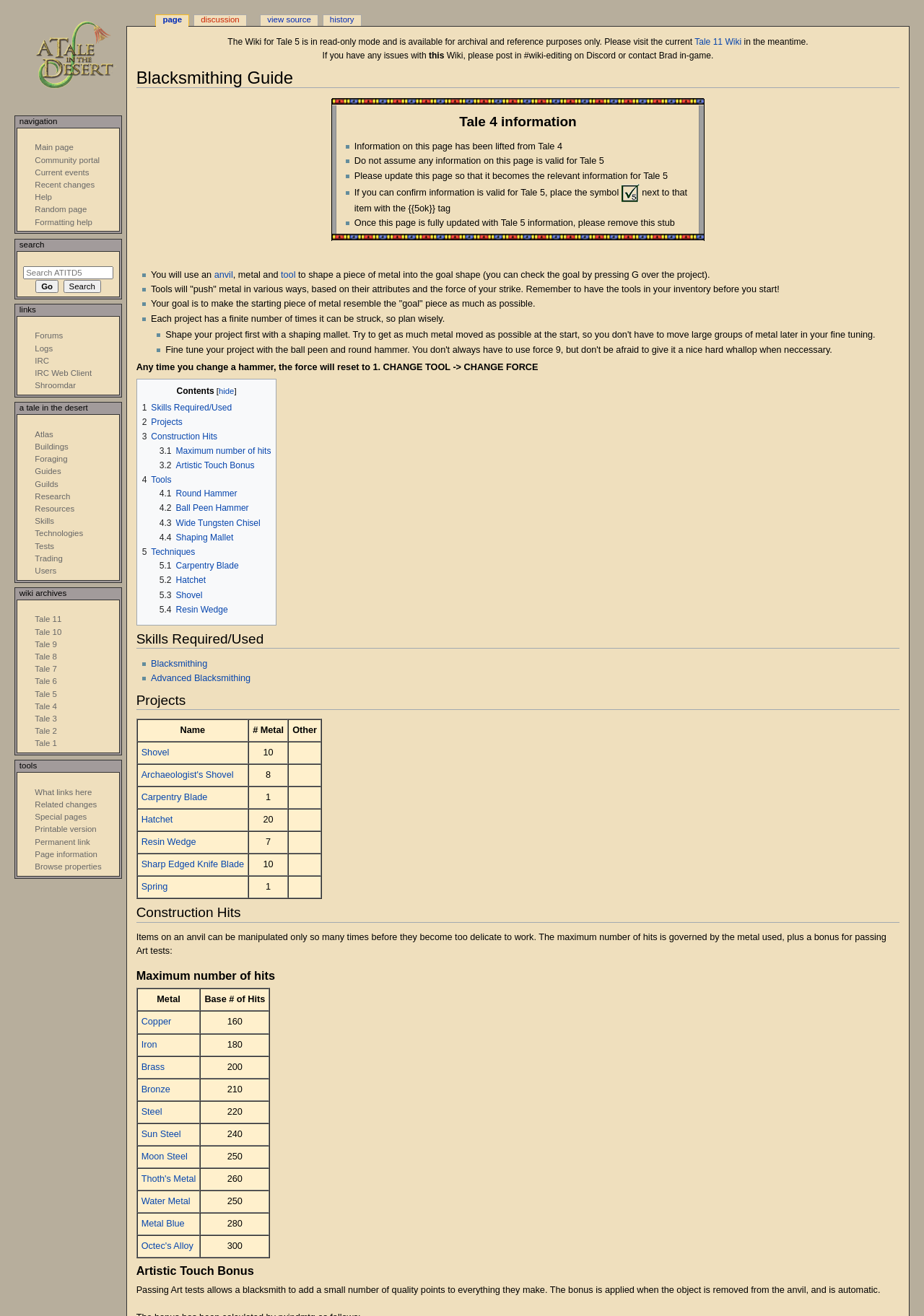Specify the bounding box coordinates of the element's area that should be clicked to execute the given instruction: "View the 'Contents' section". The coordinates should be four float numbers between 0 and 1, i.e., [left, top, right, bottom].

[0.147, 0.288, 0.3, 0.475]